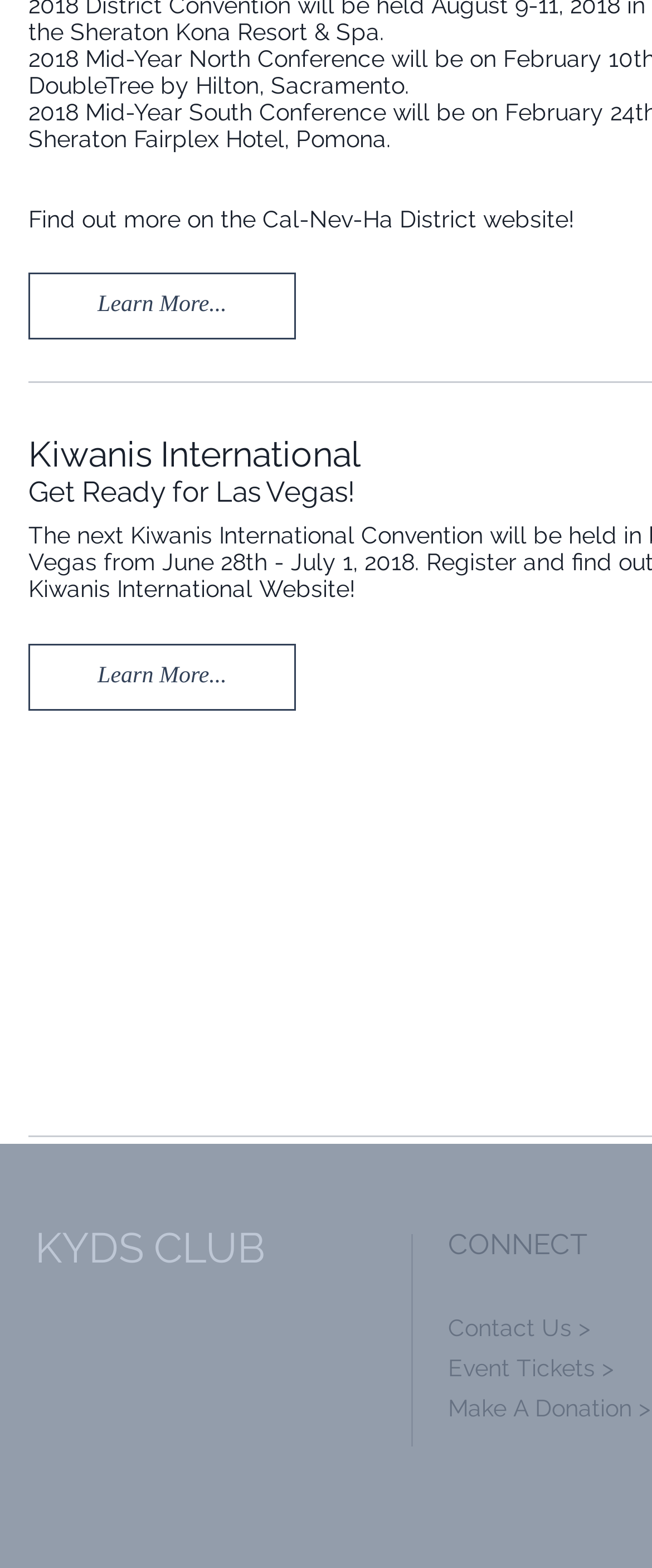Provide a brief response in the form of a single word or phrase:
How many 'Learn More...' buttons are there?

2